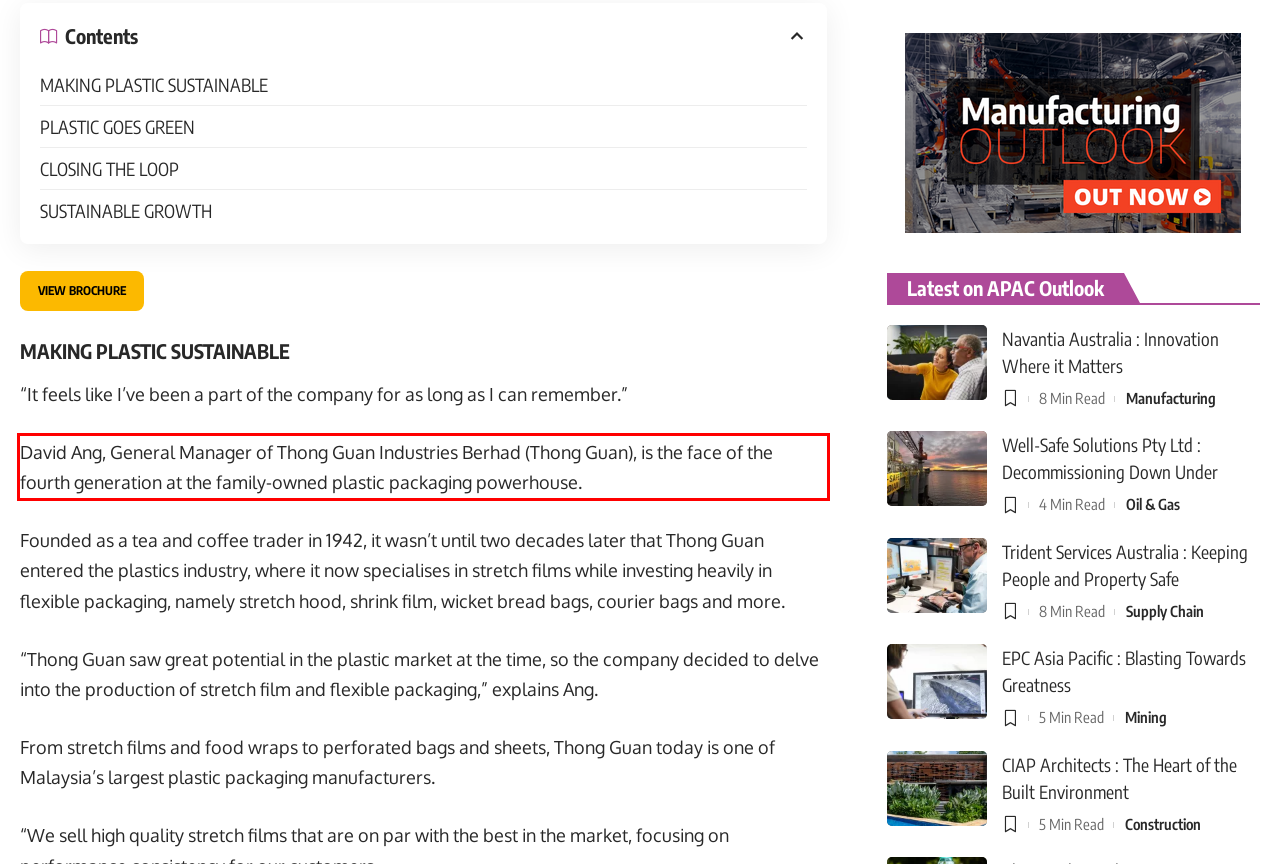Extract and provide the text found inside the red rectangle in the screenshot of the webpage.

David Ang, General Manager of Thong Guan Industries Berhad (Thong Guan), is the face of the fourth generation at the family-owned plastic packaging powerhouse.